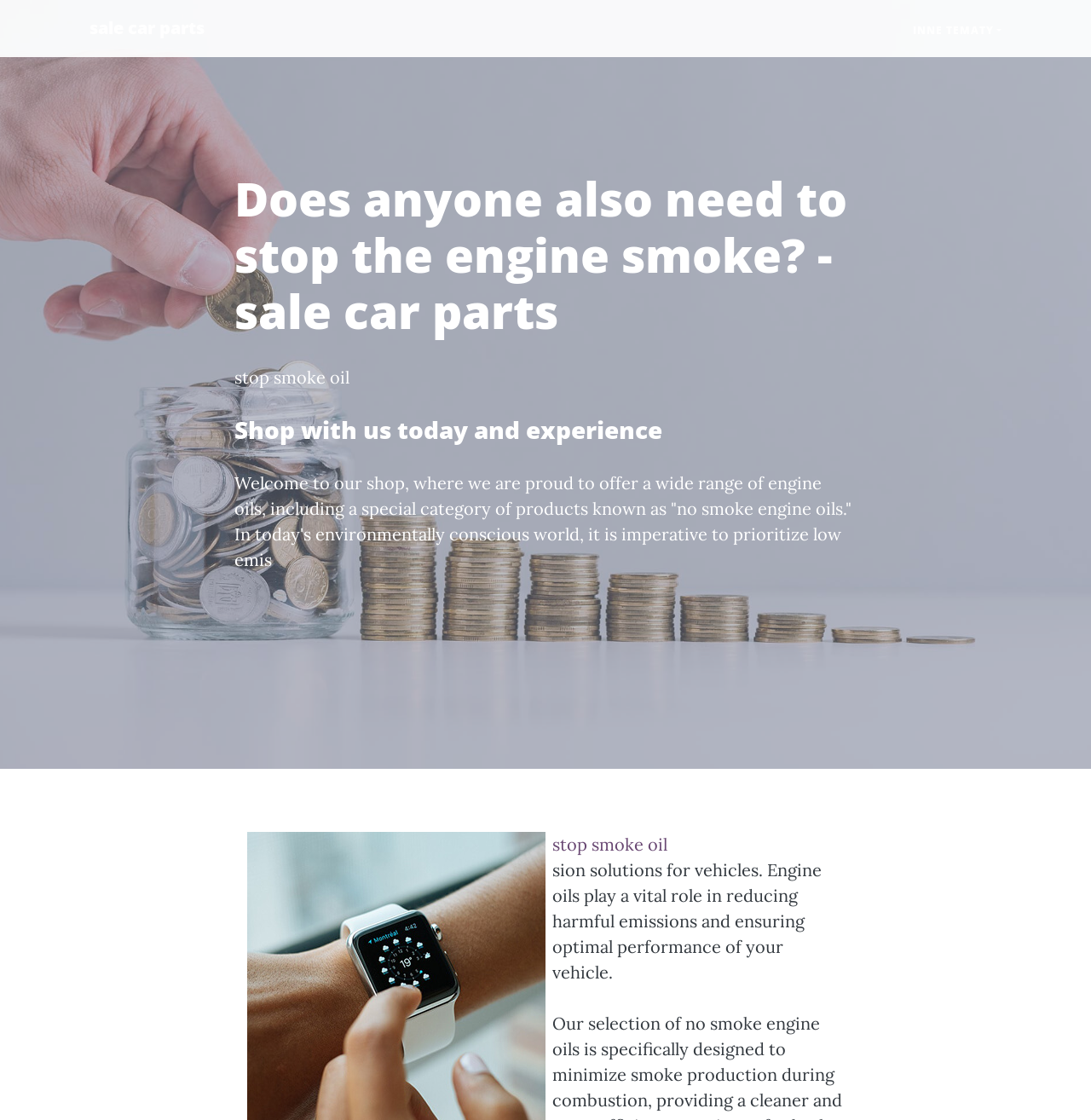What is the relationship between the shop and 'stop smoke oil'?
Answer the question using a single word or phrase, according to the image.

they sell it